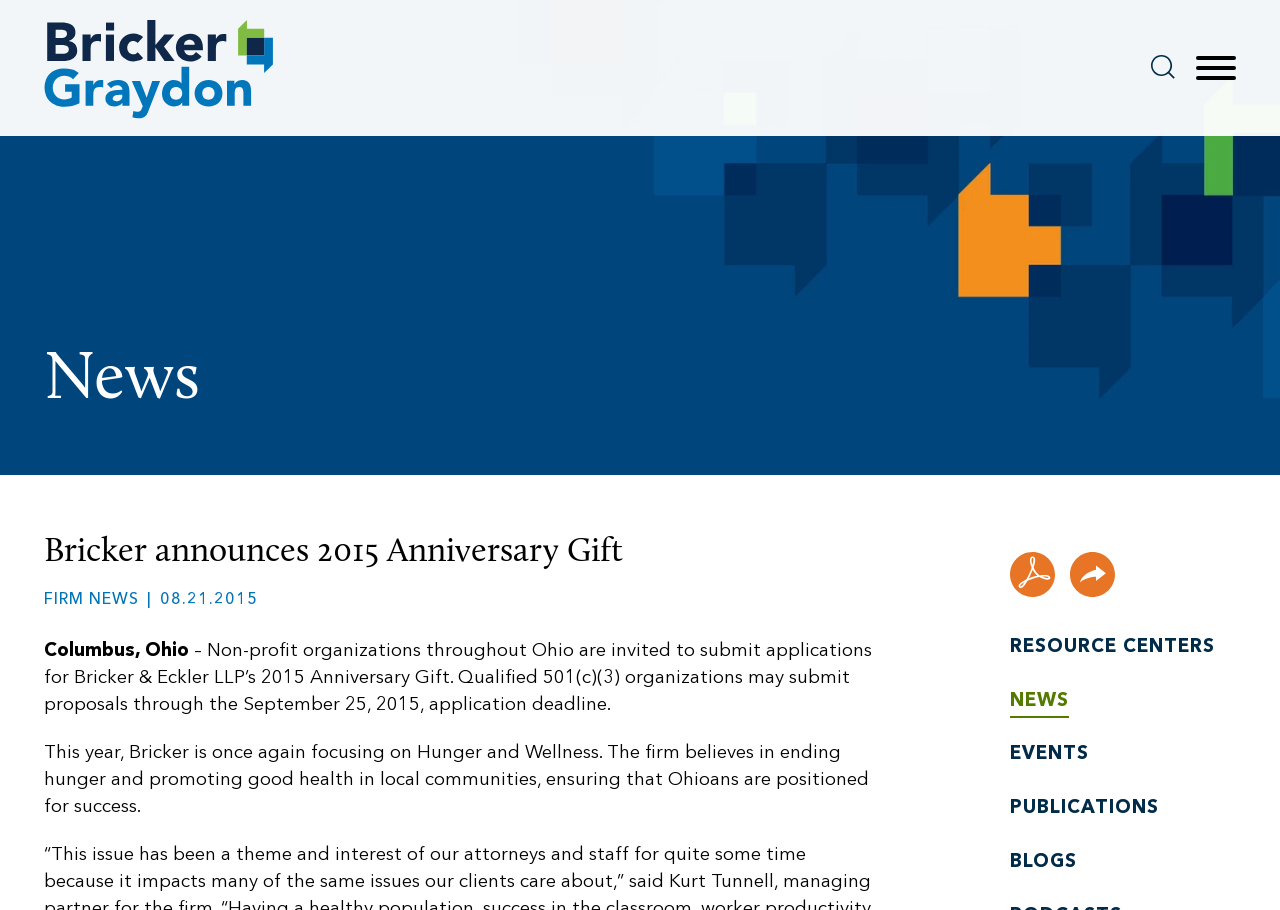Locate the bounding box coordinates of the area to click to fulfill this instruction: "Click the 'Bricker Graydon LLP' link". The bounding box should be presented as four float numbers between 0 and 1, in the order [left, top, right, bottom].

[0.034, 0.022, 0.214, 0.131]